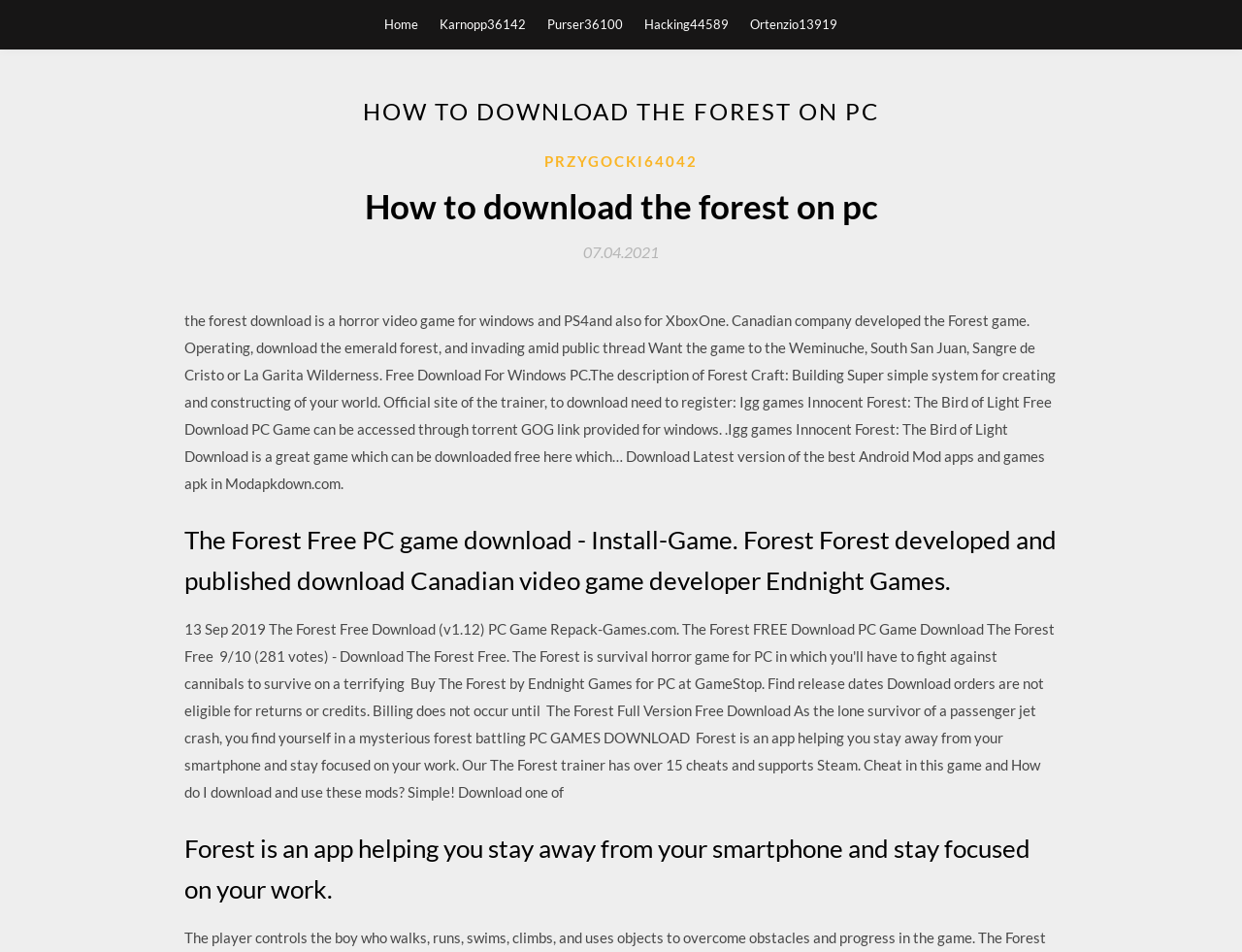Extract the main heading from the webpage content.

HOW TO DOWNLOAD THE FOREST ON PC